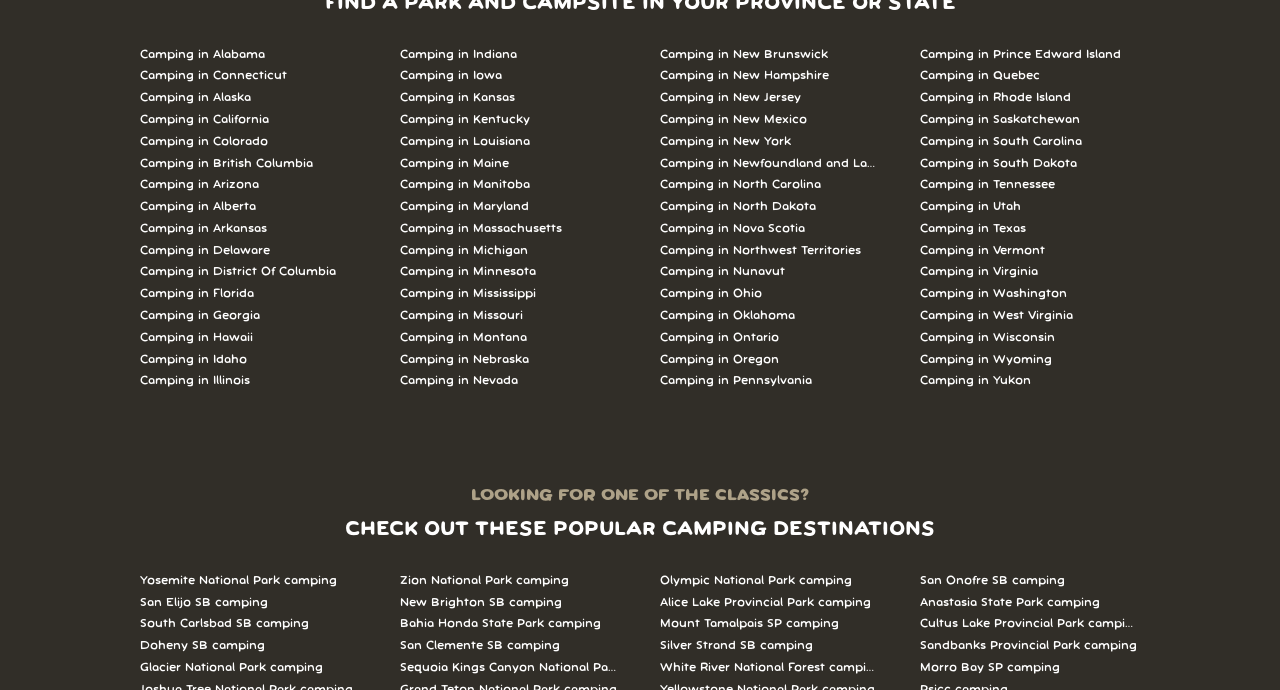Show the bounding box coordinates for the element that needs to be clicked to execute the following instruction: "Explore Camping in British Columbia". Provide the coordinates in the form of four float numbers between 0 and 1, i.e., [left, top, right, bottom].

[0.109, 0.221, 0.281, 0.253]